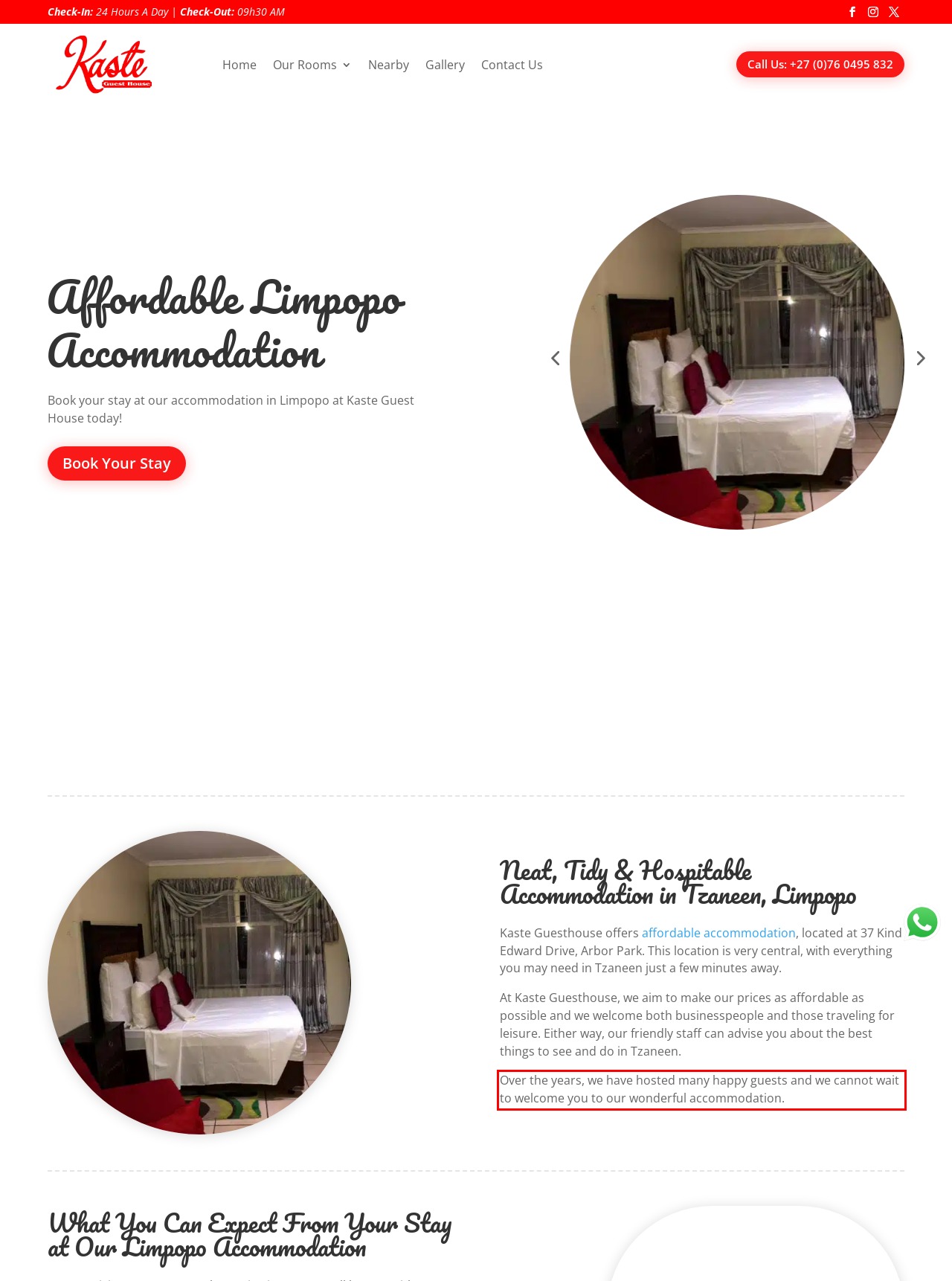Examine the webpage screenshot and use OCR to recognize and output the text within the red bounding box.

Over the years, we have hosted many happy guests and we cannot wait to welcome you to our wonderful accommodation.